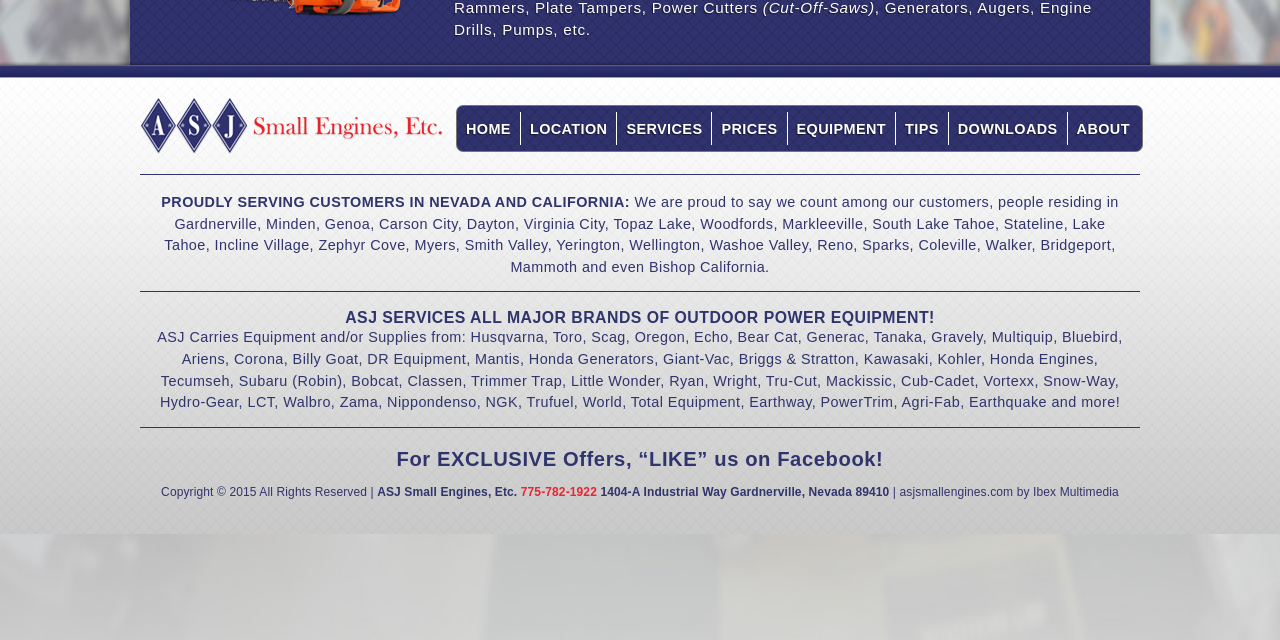Using the webpage screenshot, locate the HTML element that fits the following description and provide its bounding box: "Ibex Multimedia".

[0.807, 0.757, 0.874, 0.779]